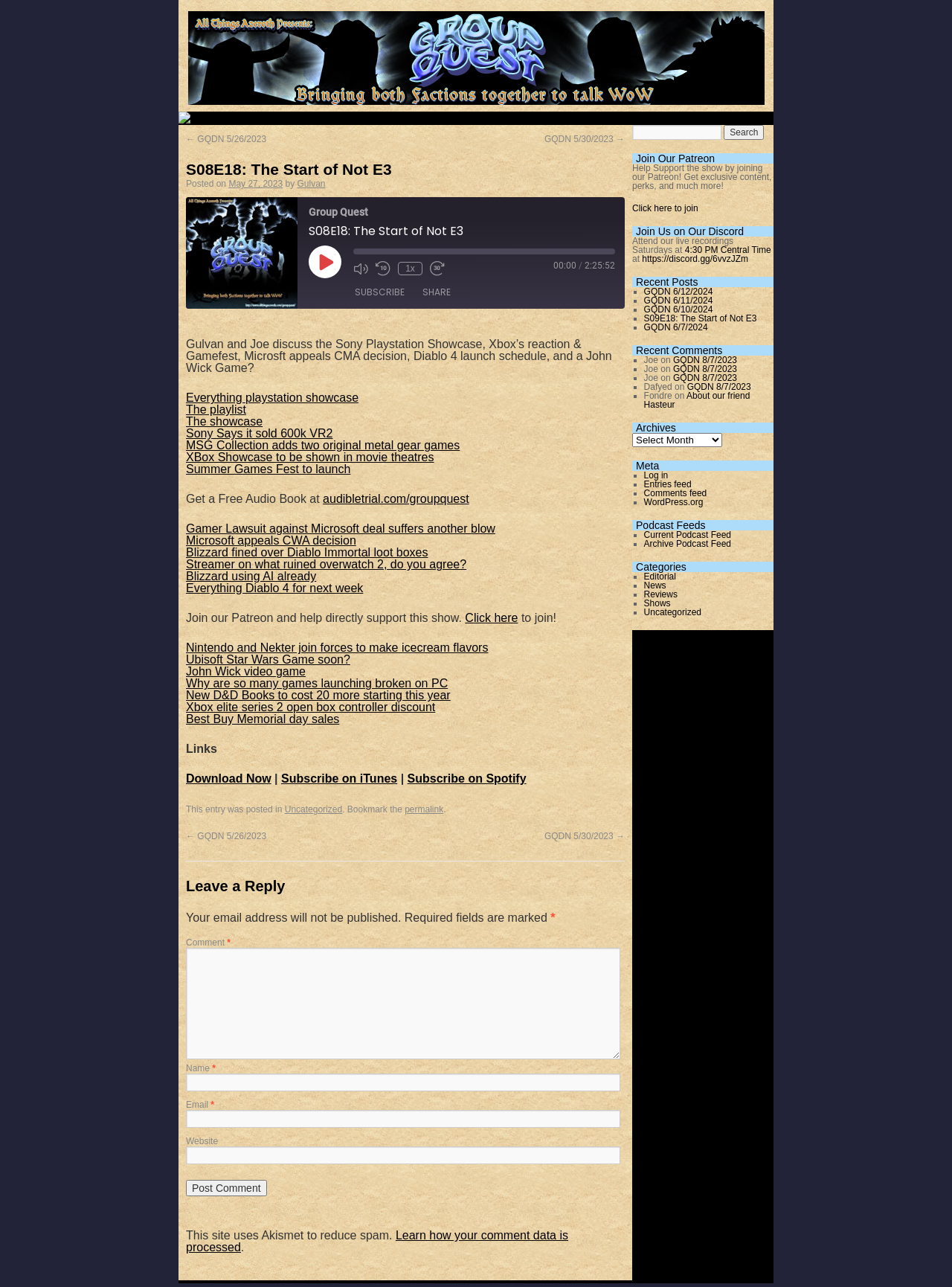Please identify the bounding box coordinates of the element's region that I should click in order to complete the following instruction: "Download the episode". The bounding box coordinates consist of four float numbers between 0 and 1, i.e., [left, top, right, bottom].

[0.334, 0.255, 0.357, 0.272]